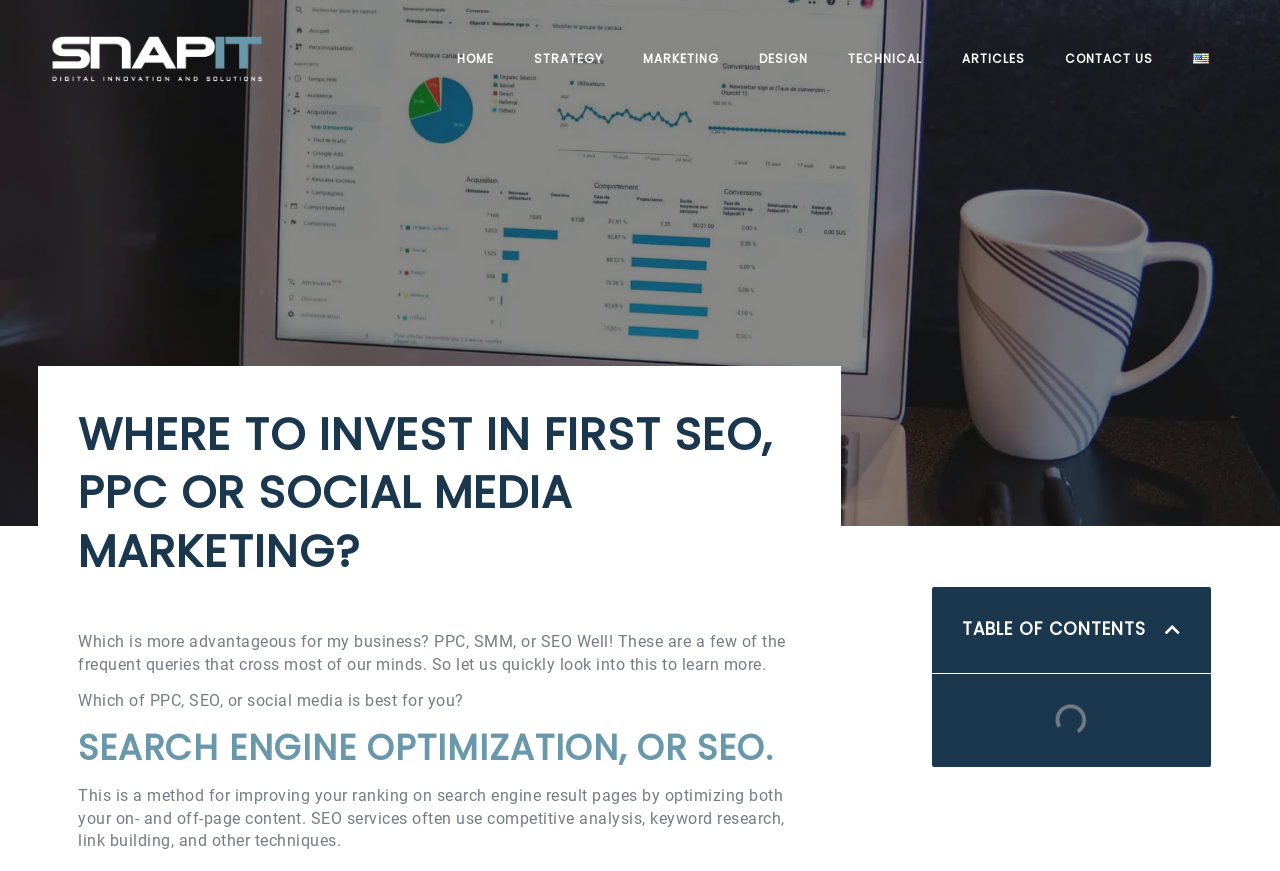Give the bounding box coordinates for the element described as: "Library".

None